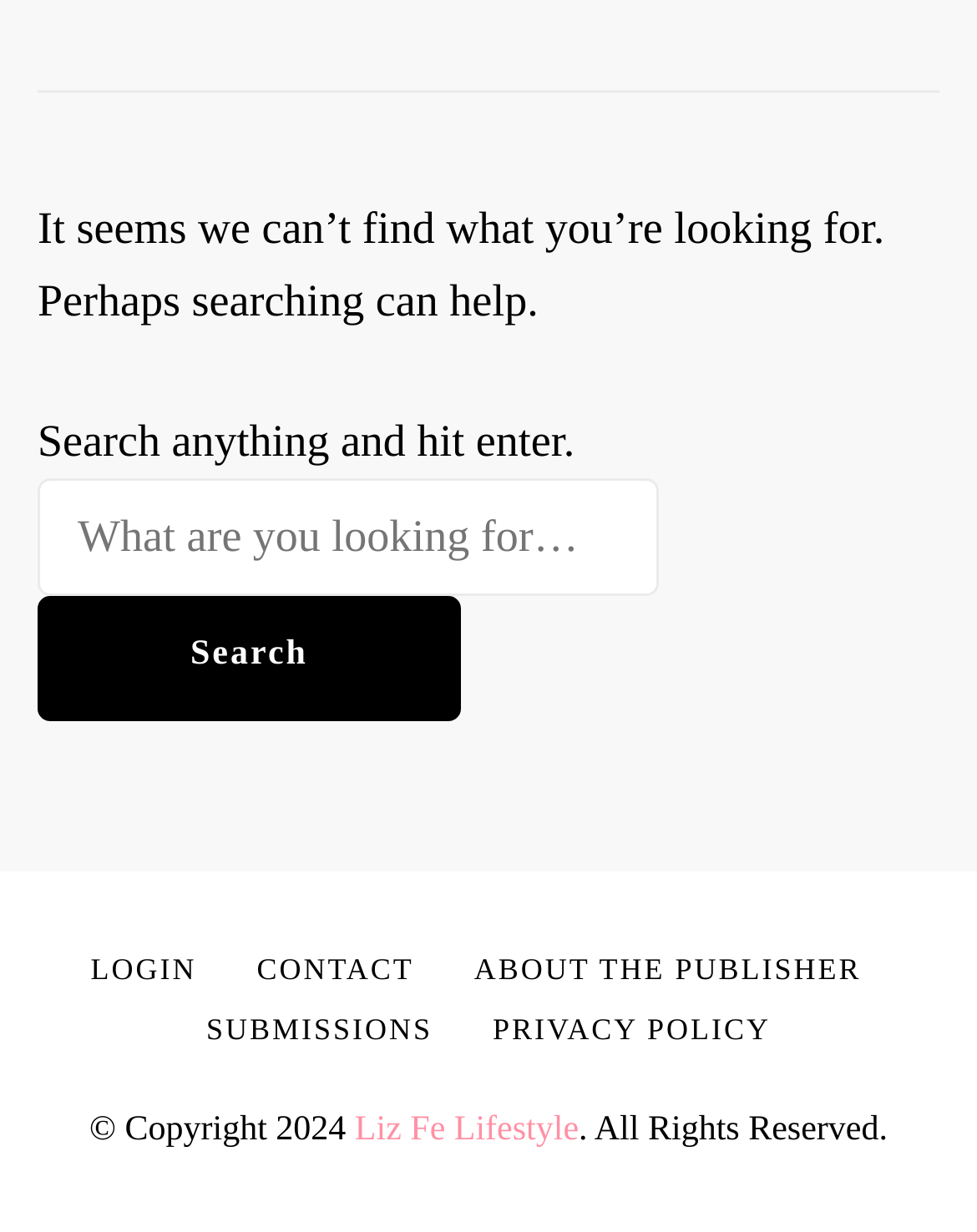What is the purpose of the search box?
Please respond to the question with a detailed and informative answer.

The search box is located in the middle of the webpage with a prompt 'What are you looking for…' and a 'Search' button next to it. This suggests that the purpose of the search box is to allow users to search for something on the website.